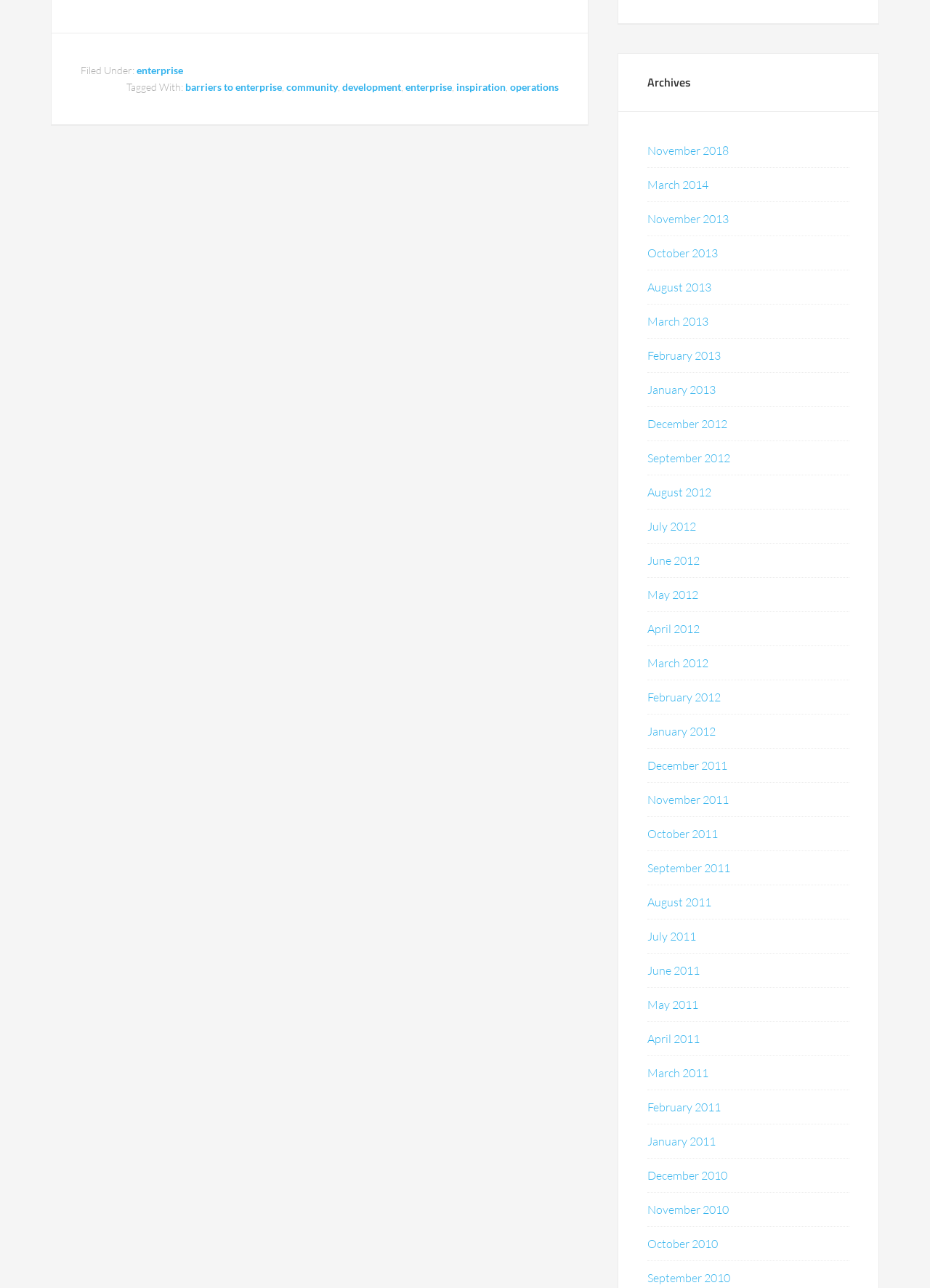Locate the bounding box coordinates of the element's region that should be clicked to carry out the following instruction: "click on the 'February 2011' link". The coordinates need to be four float numbers between 0 and 1, i.e., [left, top, right, bottom].

[0.696, 0.854, 0.775, 0.865]